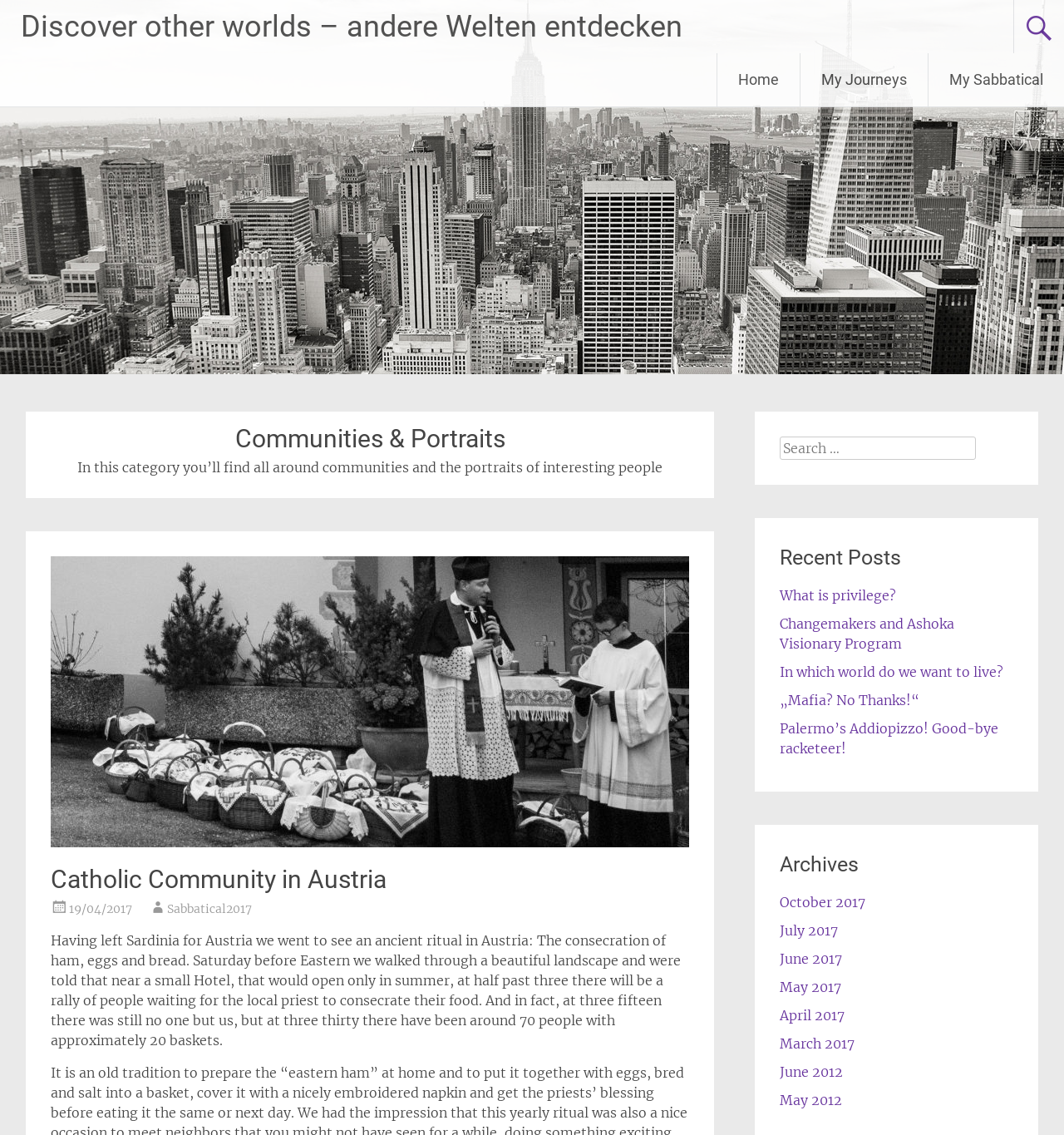How many links are there under the heading 'Archives'?
Please provide an in-depth and detailed response to the question.

I counted the links under the heading 'Archives' and found 9 links, each corresponding to a different month and year.